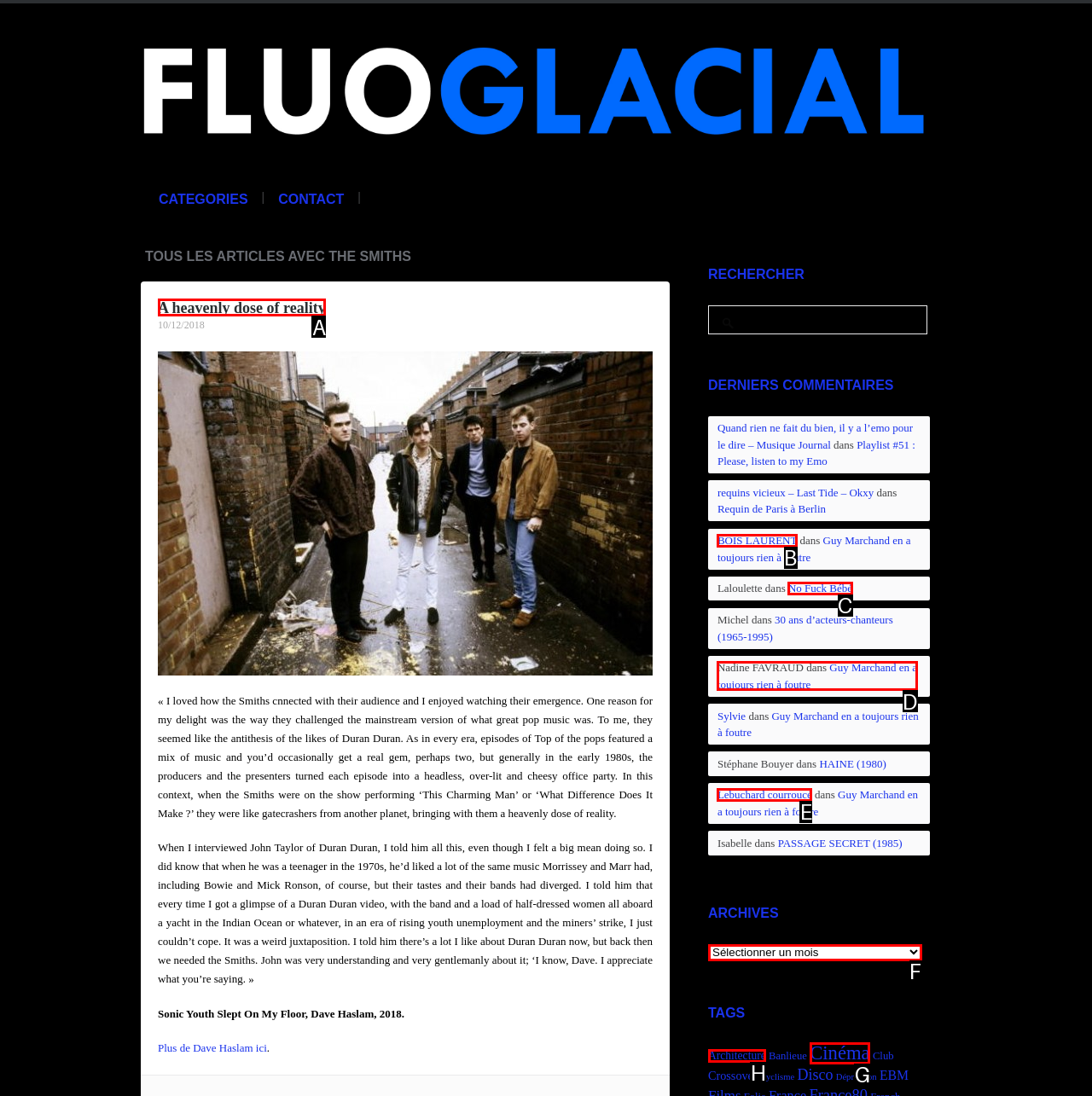Identify the option that corresponds to the description: Lebuchard courroucé. Provide only the letter of the option directly.

E